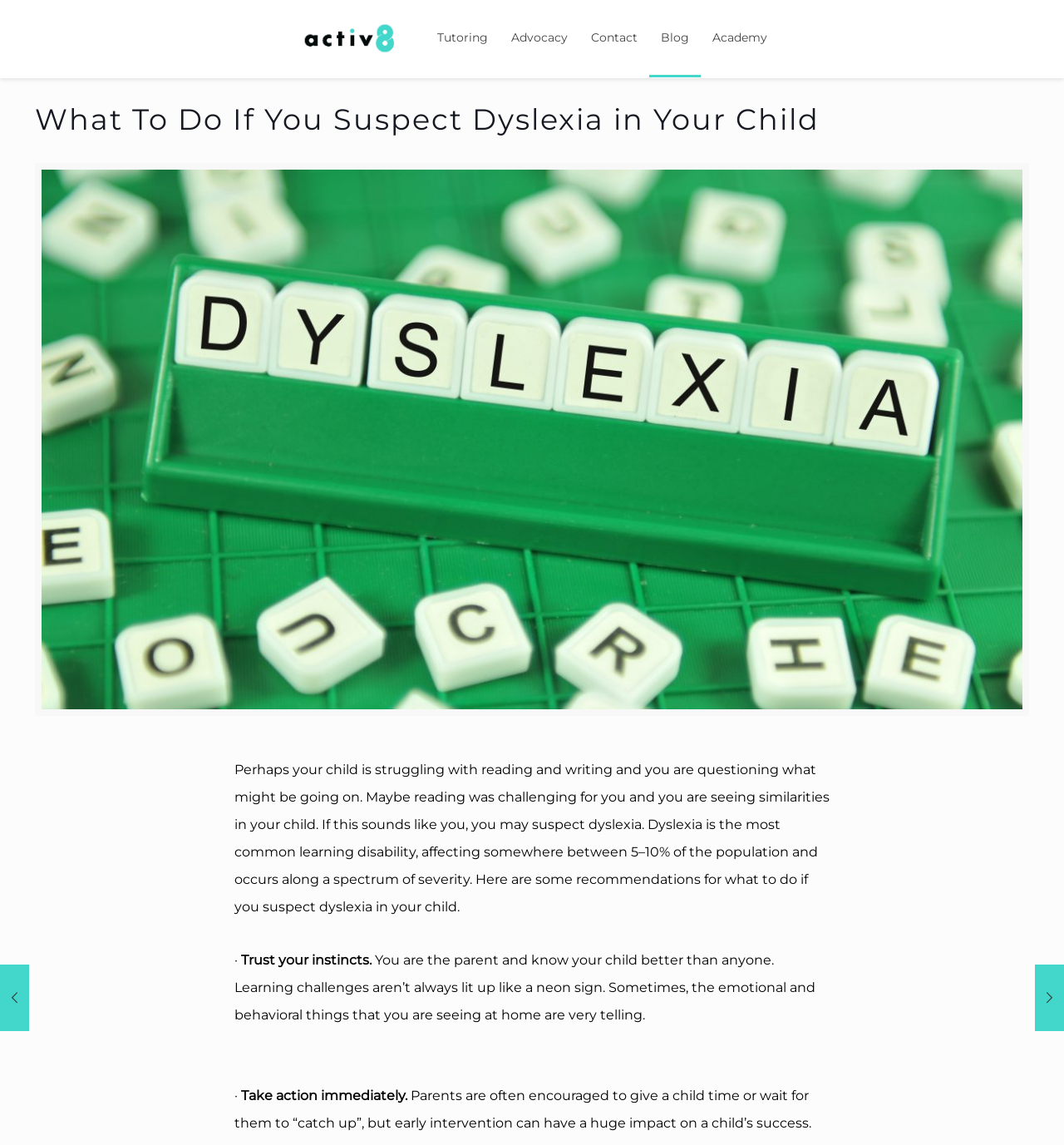Please provide a comprehensive answer to the question below using the information from the image: What is the recommended action if you suspect dyslexia in your child?

According to the webpage content, if you suspect dyslexia in your child, you should trust your instincts and take action immediately, as mentioned in the two bullet points.